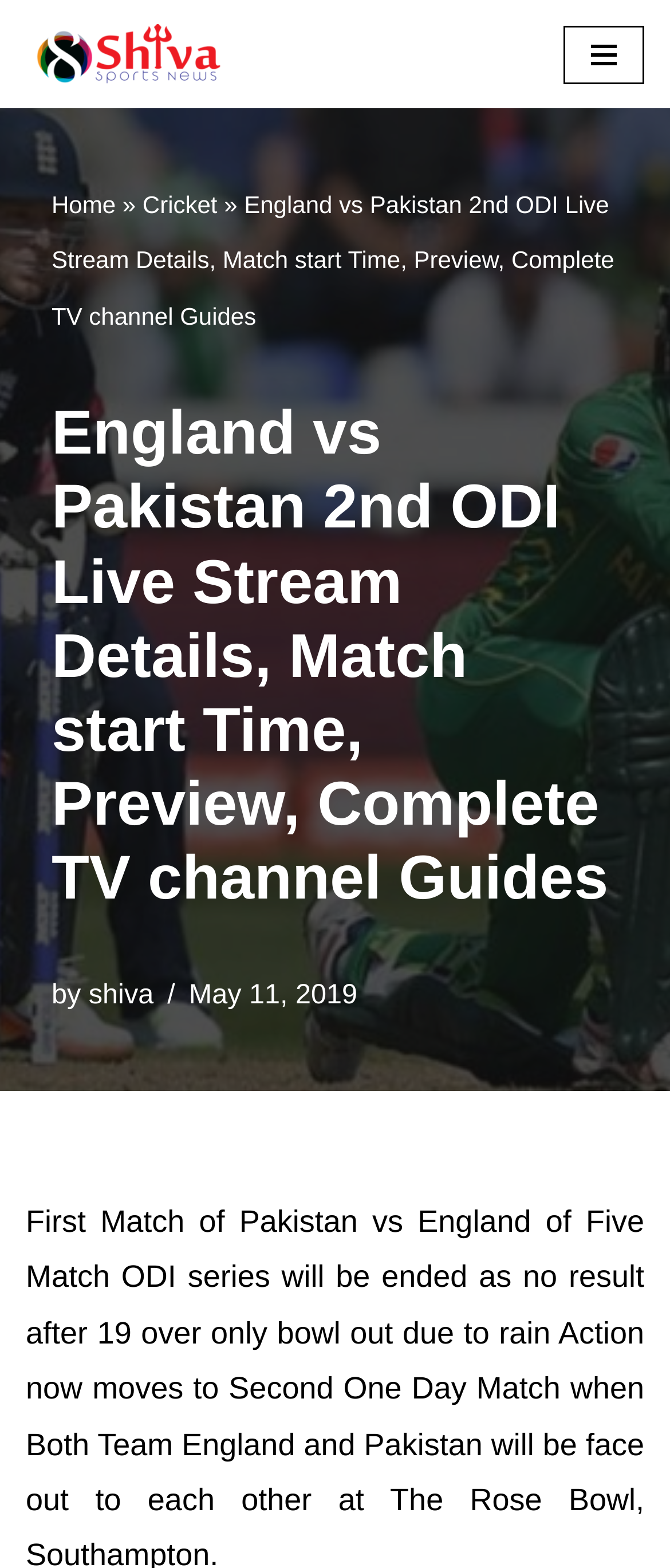Generate the text of the webpage's primary heading.

England vs Pakistan 2nd ODI Live Stream Details, Match start Time, Preview, Complete TV channel Guides